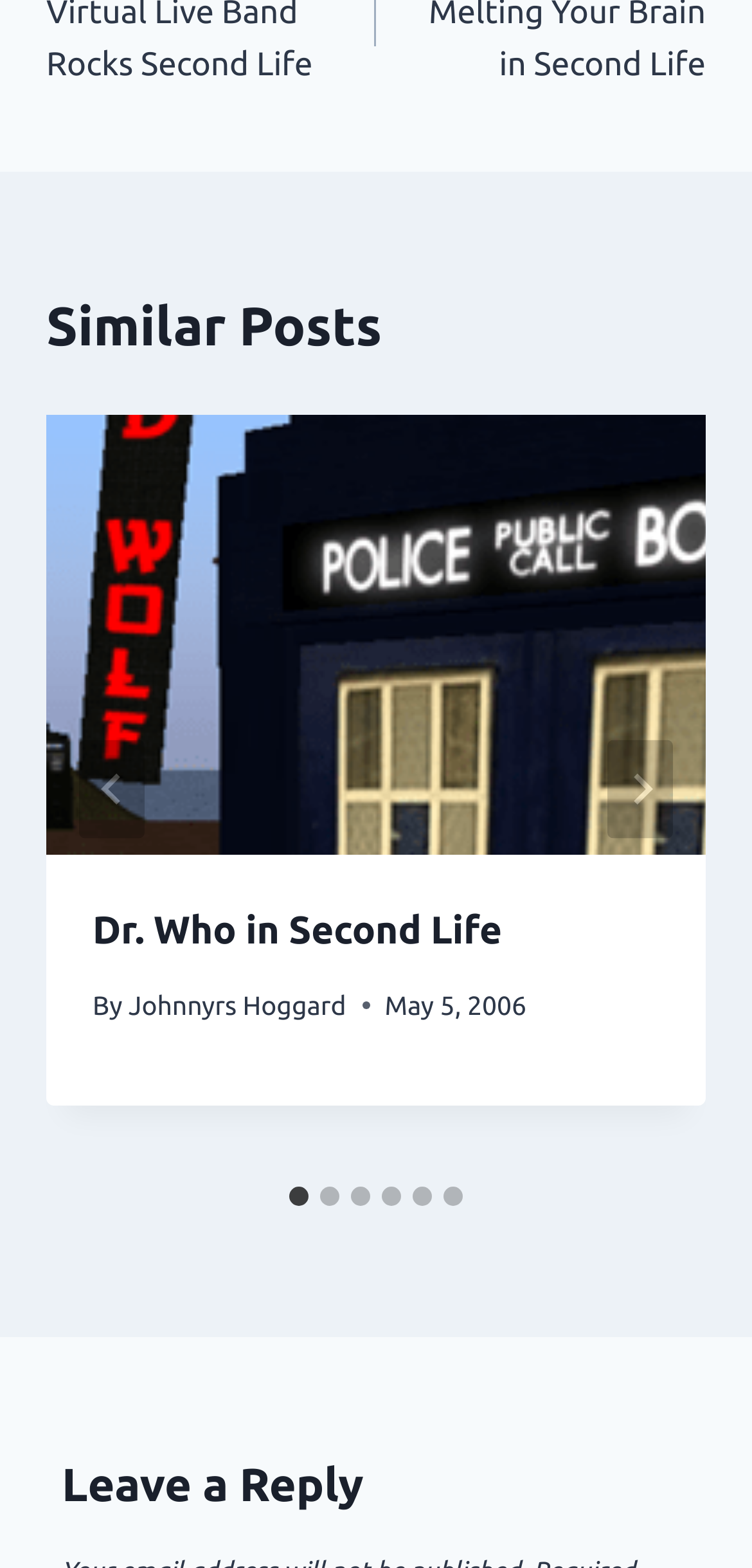Please find the bounding box coordinates of the element that needs to be clicked to perform the following instruction: "Go to next slide". The bounding box coordinates should be four float numbers between 0 and 1, represented as [left, top, right, bottom].

[0.808, 0.472, 0.895, 0.535]